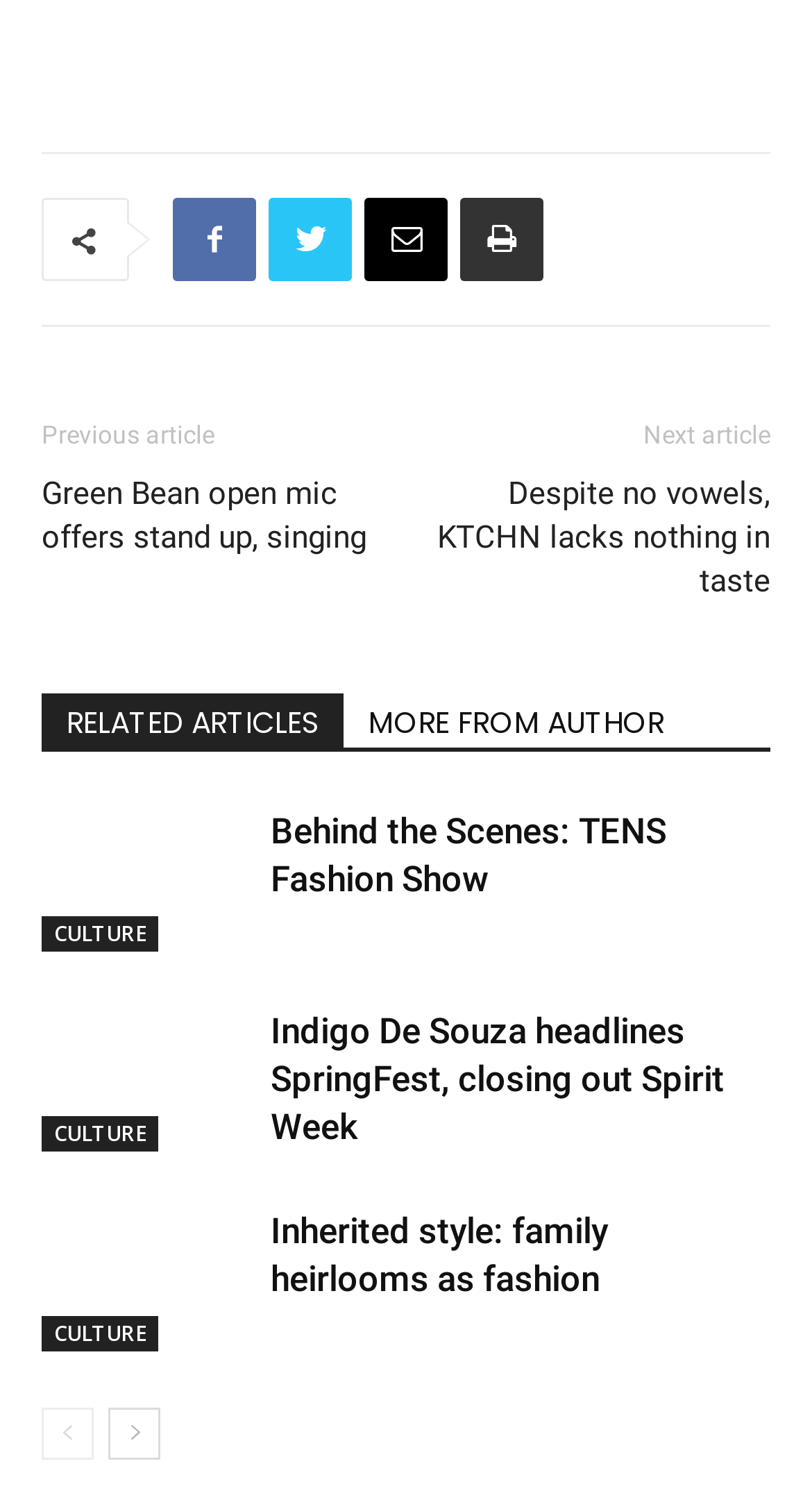Can you pinpoint the bounding box coordinates for the clickable element required for this instruction: "Check out the Behind the Scenes: TENS Fashion Show article"? The coordinates should be four float numbers between 0 and 1, i.e., [left, top, right, bottom].

[0.051, 0.535, 0.308, 0.63]